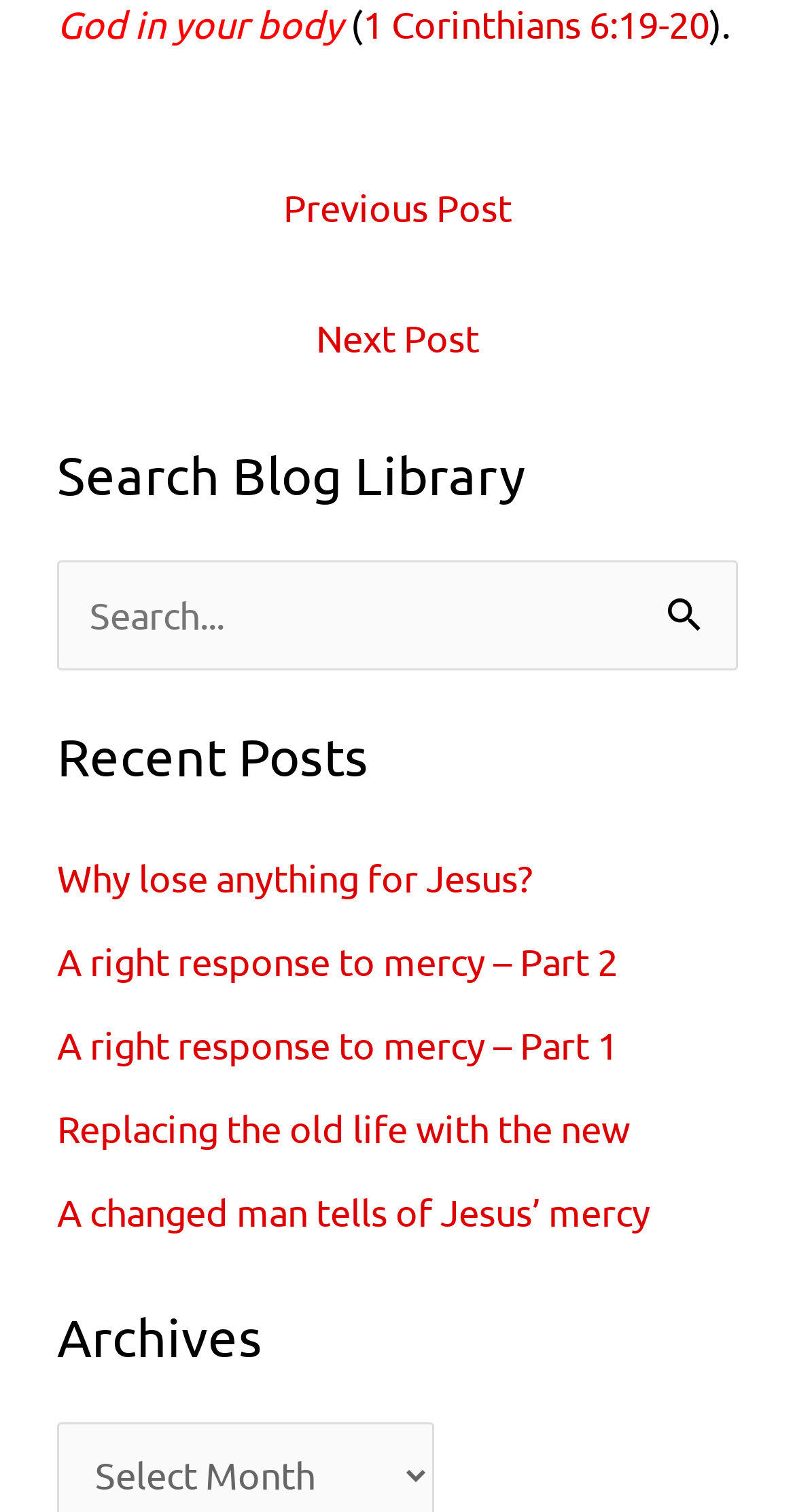Please specify the bounding box coordinates of the clickable region to carry out the following instruction: "Go to the previous post". The coordinates should be four float numbers between 0 and 1, in the format [left, top, right, bottom].

[0.049, 0.11, 0.951, 0.167]